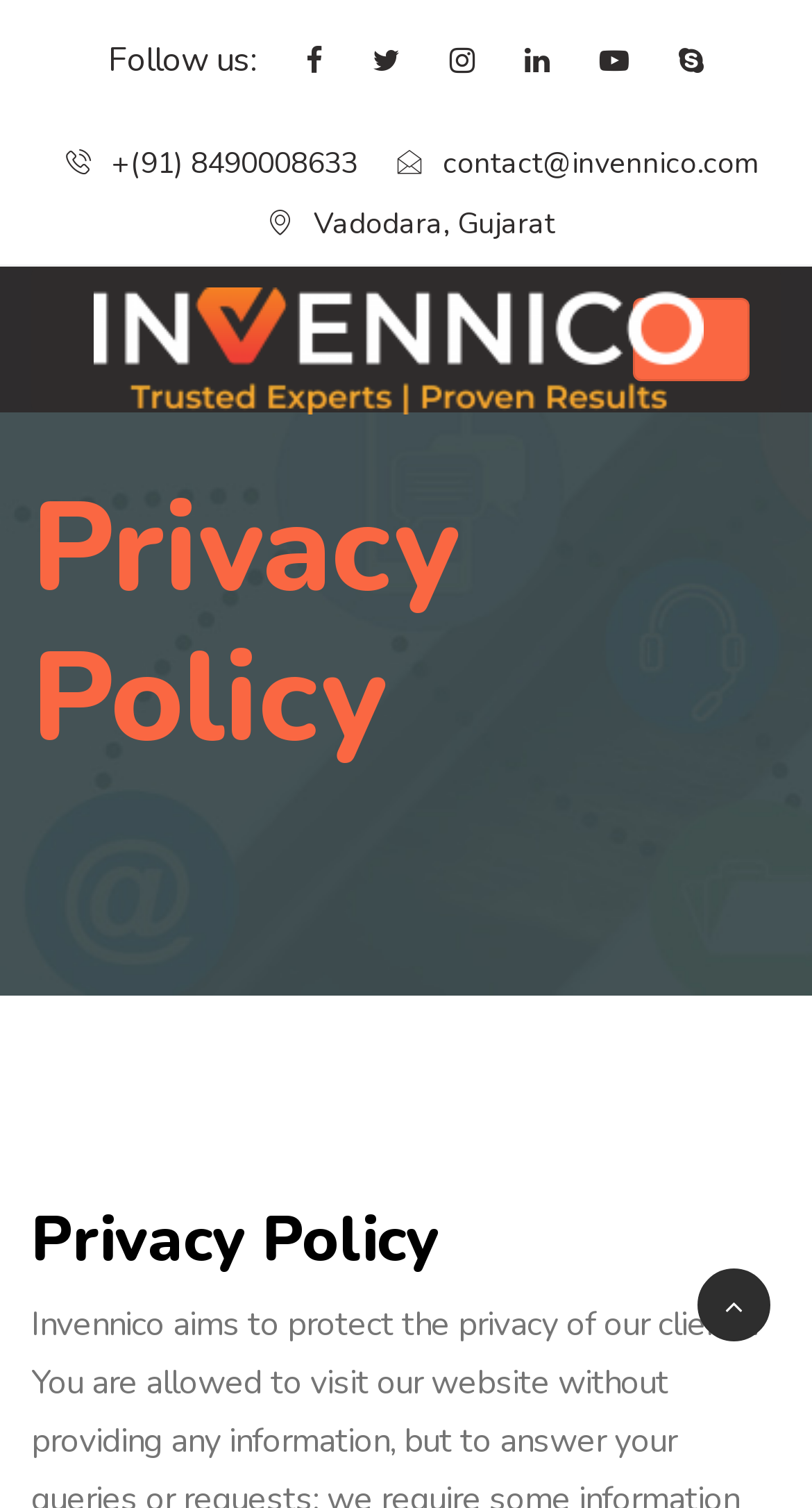Provide the bounding box coordinates in the format (top-left x, top-left y, bottom-right x, bottom-right y). All values are floating point numbers between 0 and 1. Determine the bounding box coordinate of the UI element described as: aria-label="Toggle navigation"

[0.779, 0.198, 0.923, 0.253]